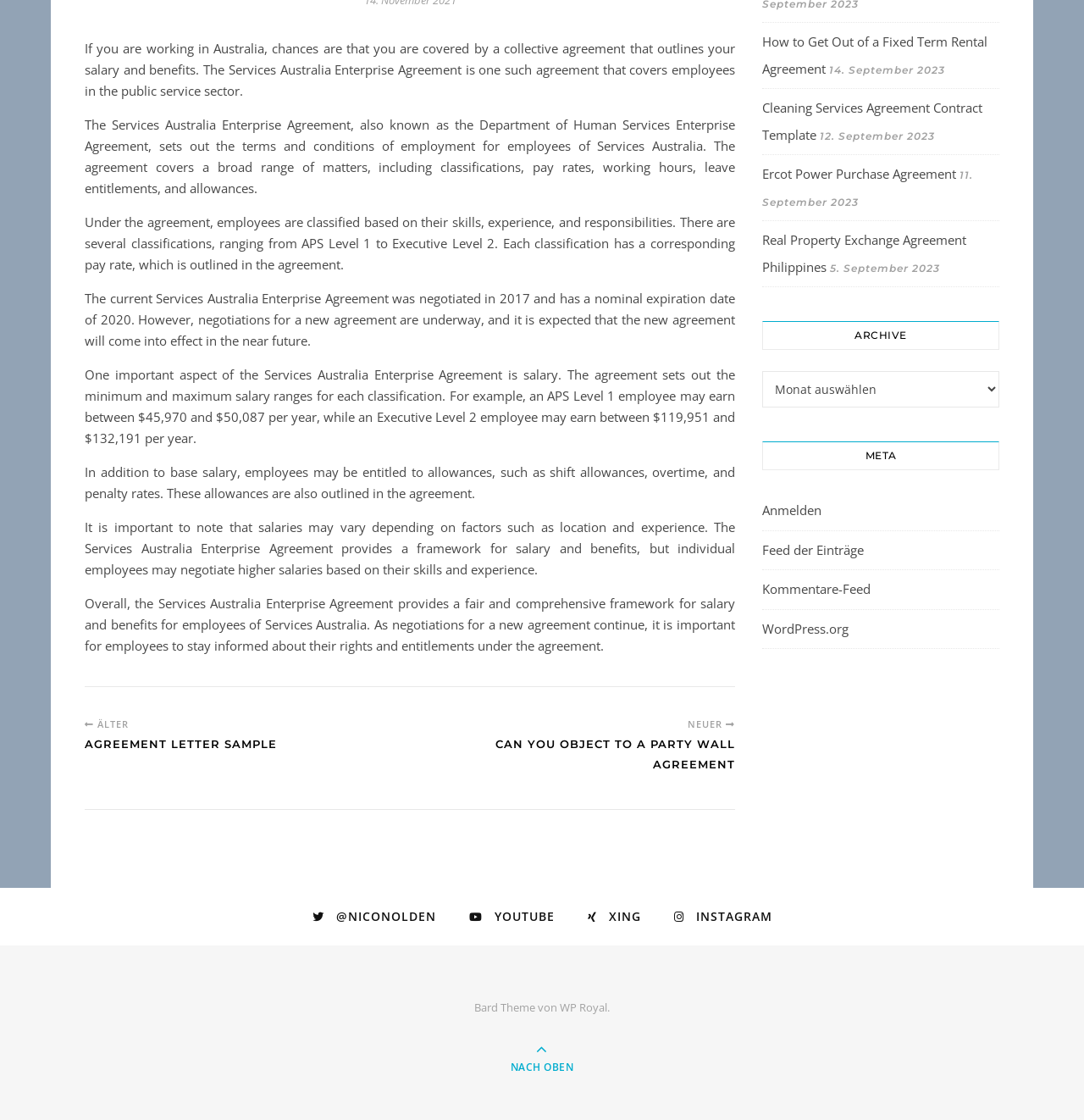Locate the bounding box of the user interface element based on this description: "WP Royal".

[0.516, 0.893, 0.56, 0.906]